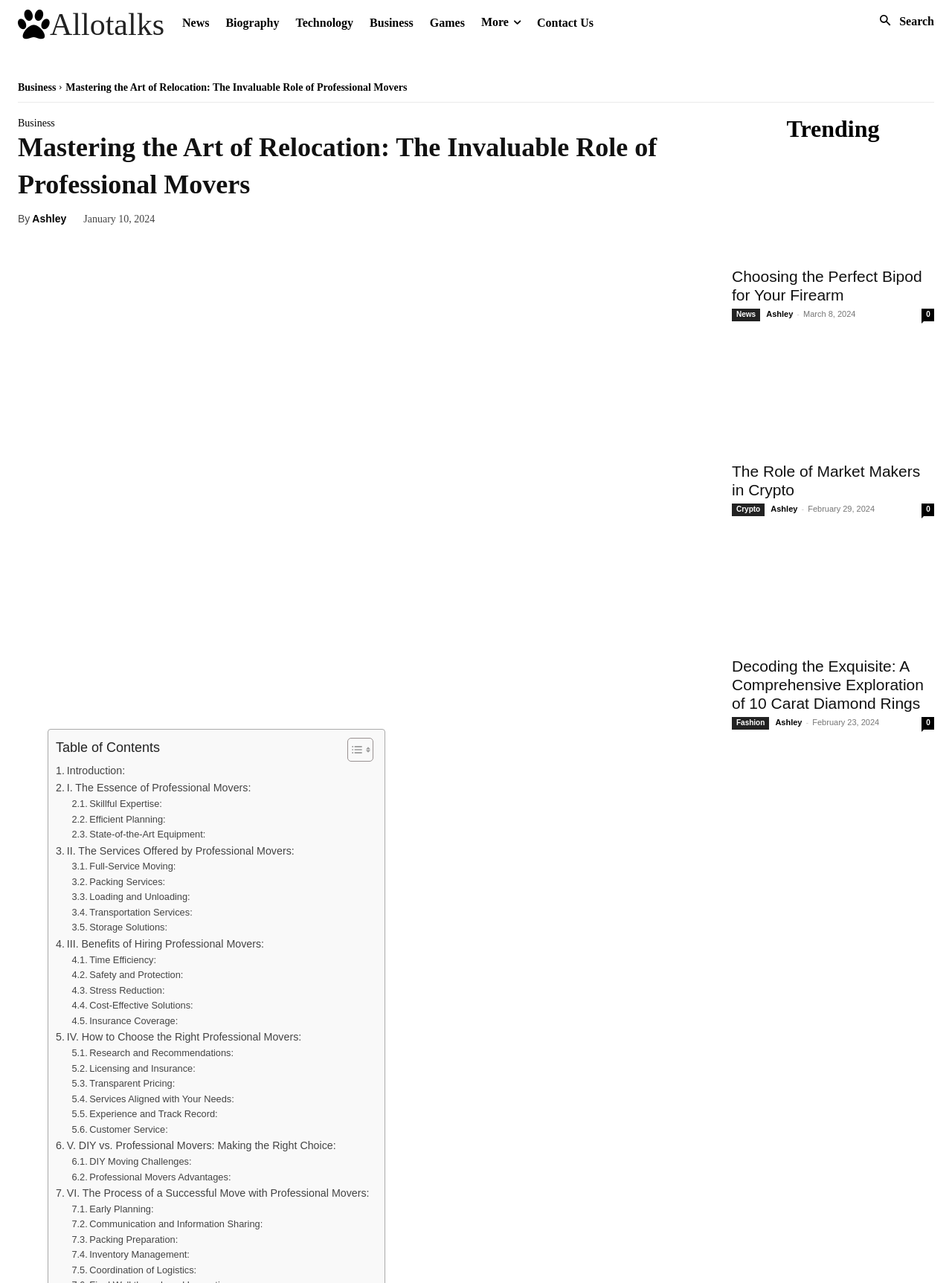Determine the bounding box coordinates for the UI element matching this description: "Services Aligned with Your Needs:".

[0.075, 0.851, 0.246, 0.863]